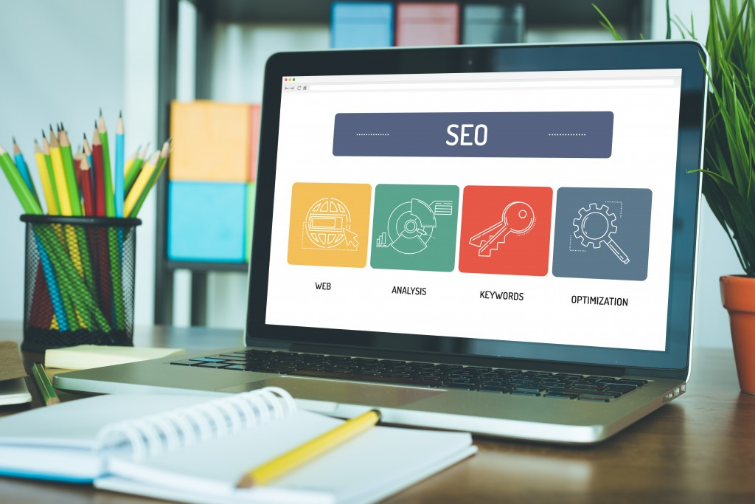Provide a short answer using a single word or phrase for the following question: 
Are there any writing utensils on the desk?

Yes